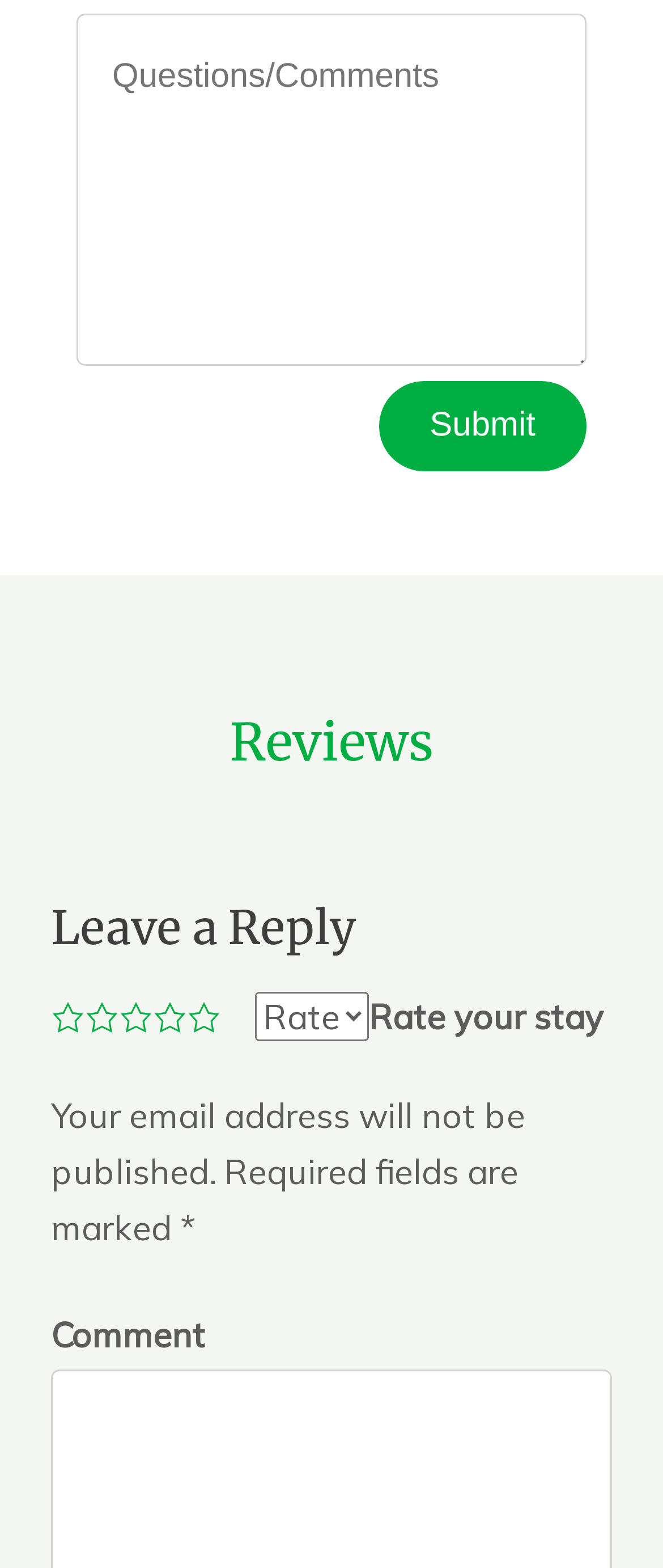Pinpoint the bounding box coordinates of the element that must be clicked to accomplish the following instruction: "Submit the form". The coordinates should be in the format of four float numbers between 0 and 1, i.e., [left, top, right, bottom].

[0.571, 0.243, 0.885, 0.3]